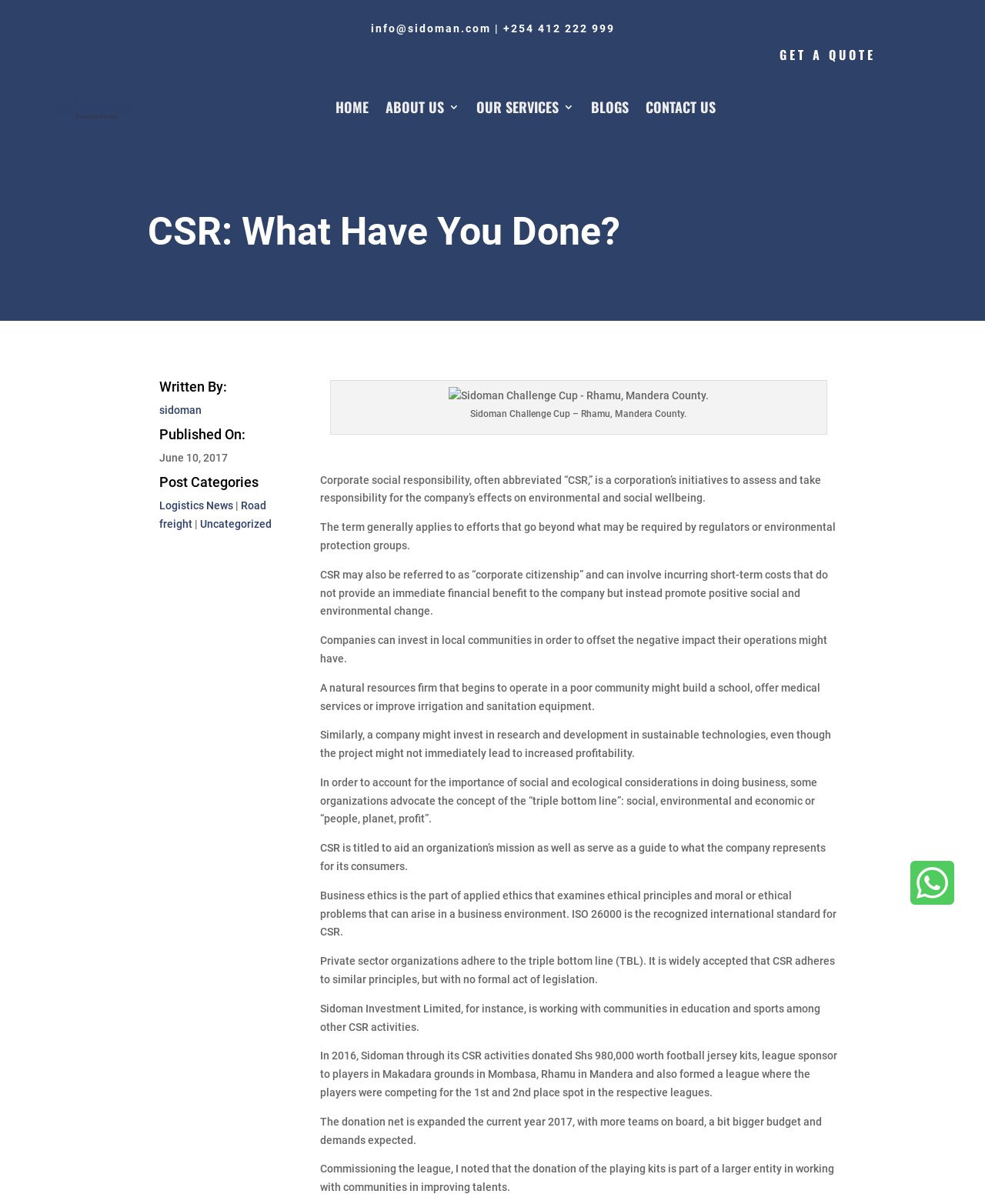Pinpoint the bounding box coordinates of the area that should be clicked to complete the following instruction: "Click the 'Logistics News' link". The coordinates must be given as four float numbers between 0 and 1, i.e., [left, top, right, bottom].

[0.162, 0.415, 0.237, 0.425]